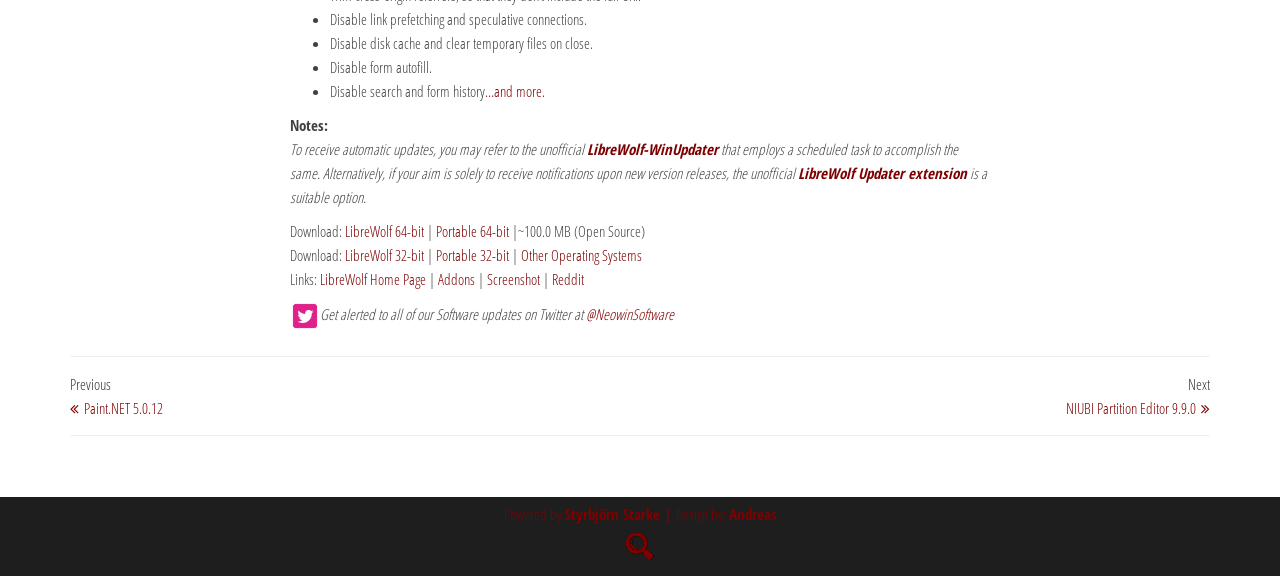Please specify the bounding box coordinates of the clickable region necessary for completing the following instruction: "Follow NeowinSoftware on Twitter". The coordinates must consist of four float numbers between 0 and 1, i.e., [left, top, right, bottom].

[0.458, 0.528, 0.527, 0.562]